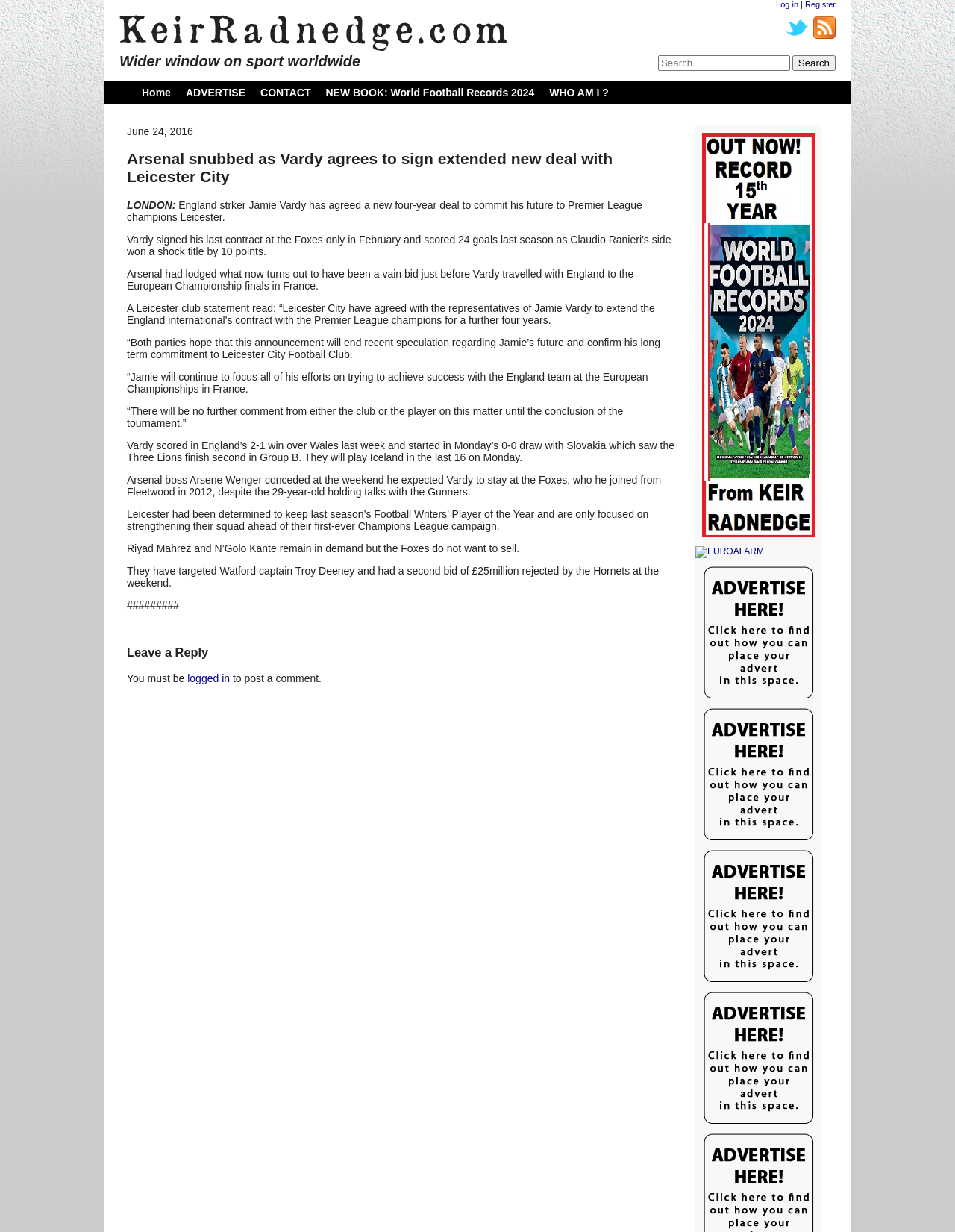Determine the bounding box of the UI element mentioned here: "name="submit" value="Search"". The coordinates must be in the format [left, top, right, bottom] with values ranging from 0 to 1.

[0.83, 0.045, 0.875, 0.058]